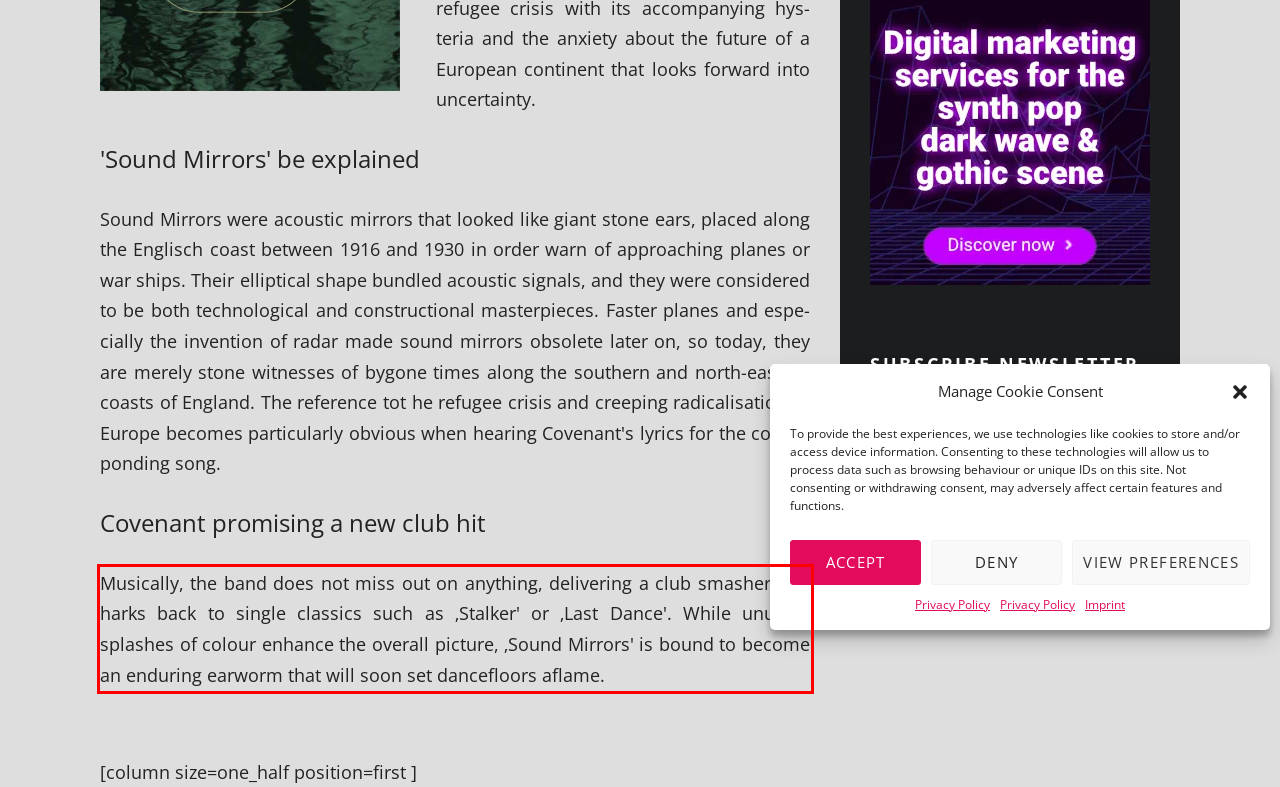Given a screenshot of a webpage, identify the red bounding box and perform OCR to recognize the text within that box.

Musically, the band does not miss out on any­thing, deliv­er­ing a club smash­er that harks back to single clas­sics such as ‚Stalker' or ‚Last Dance'. While unusu­al splashes of col­our enhance the over­all pic­ture, ‚Sound Mirrors' is bound to become an endur­ing ear­worm that will soon set dance­floors aflame.